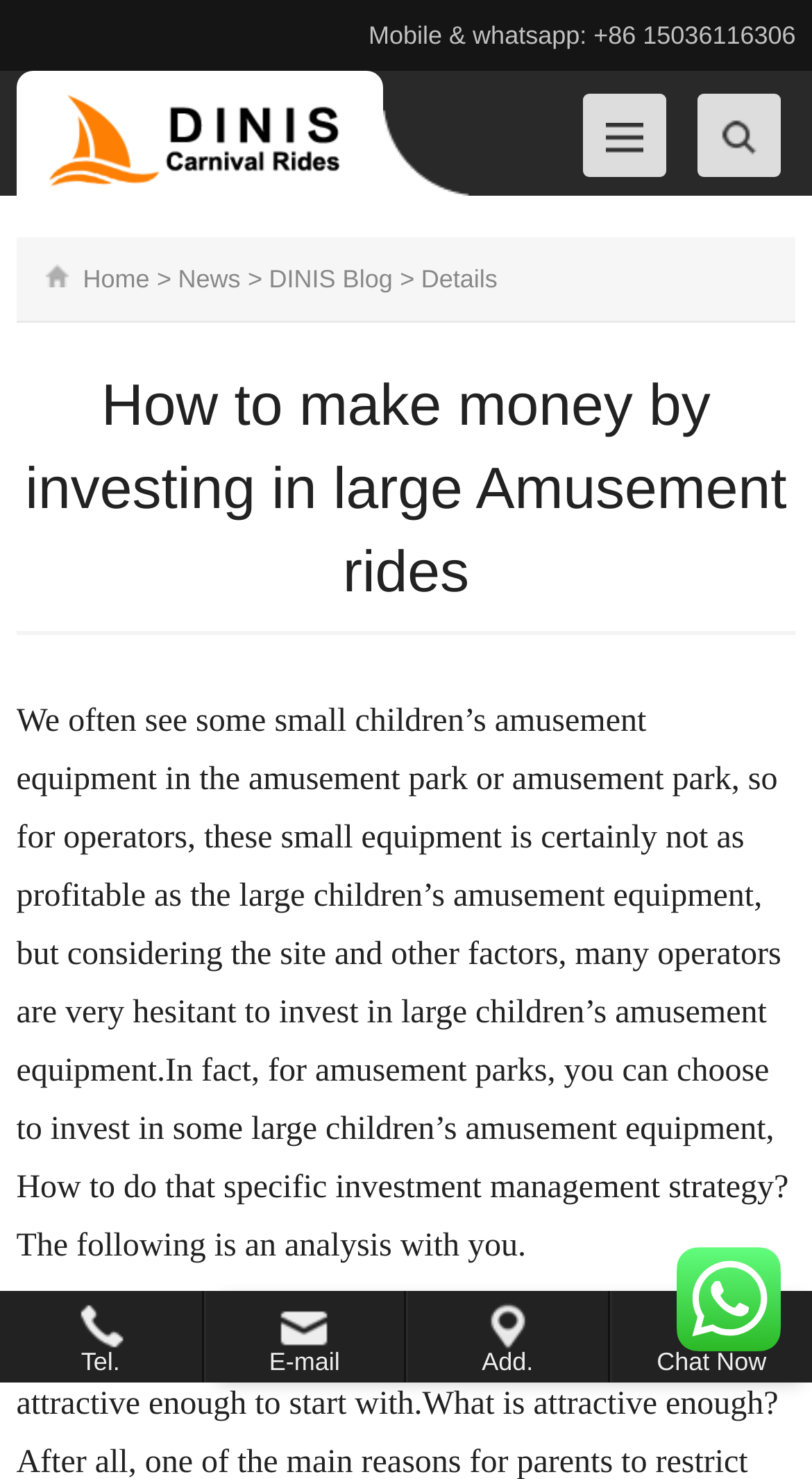Please locate the bounding box coordinates for the element that should be clicked to achieve the following instruction: "Click the 'DINIS Blog' link". Ensure the coordinates are given as four float numbers between 0 and 1, i.e., [left, top, right, bottom].

[0.331, 0.179, 0.483, 0.198]